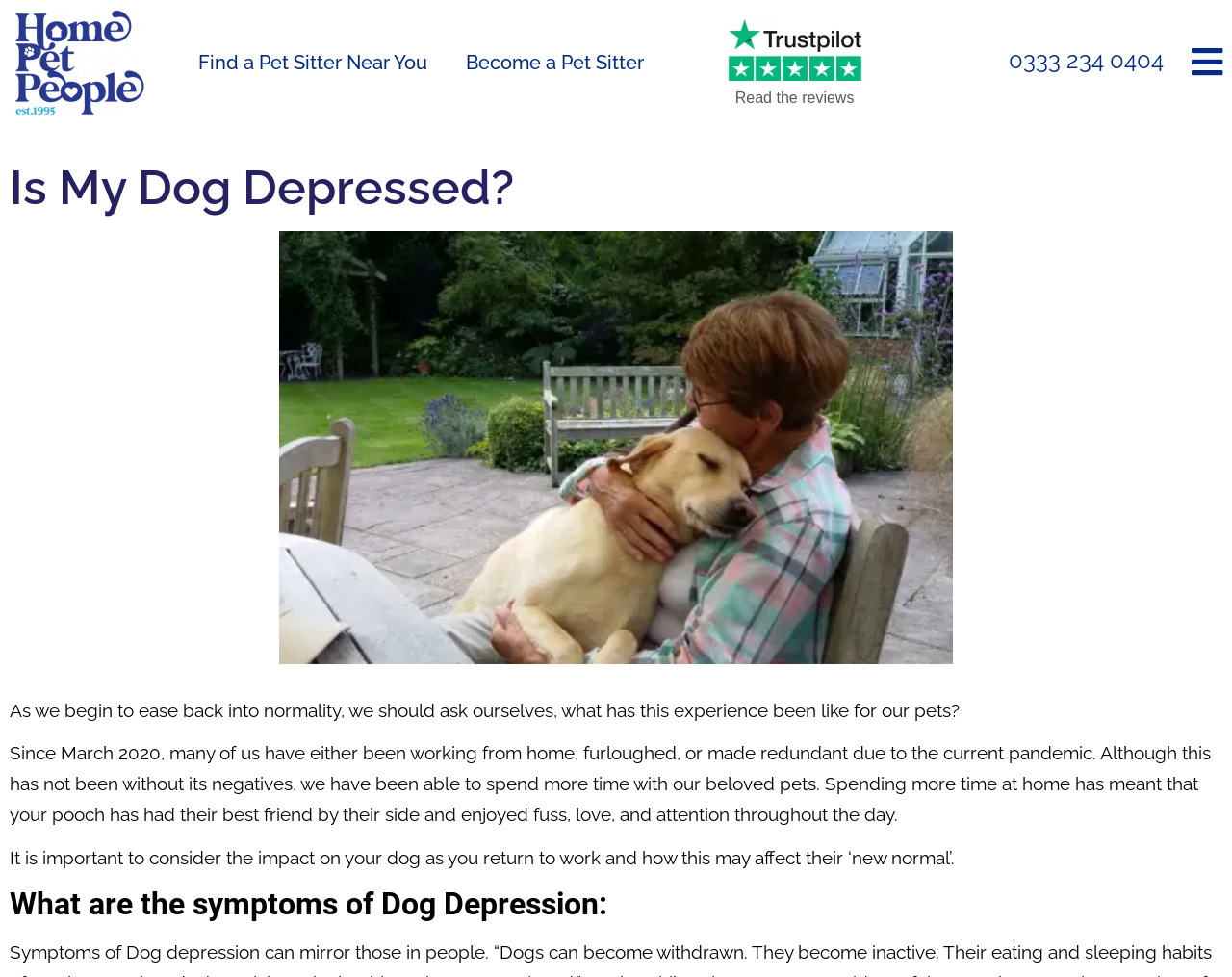What is the phone number on the webpage?
Refer to the image and provide a one-word or short phrase answer.

0333 234 0404